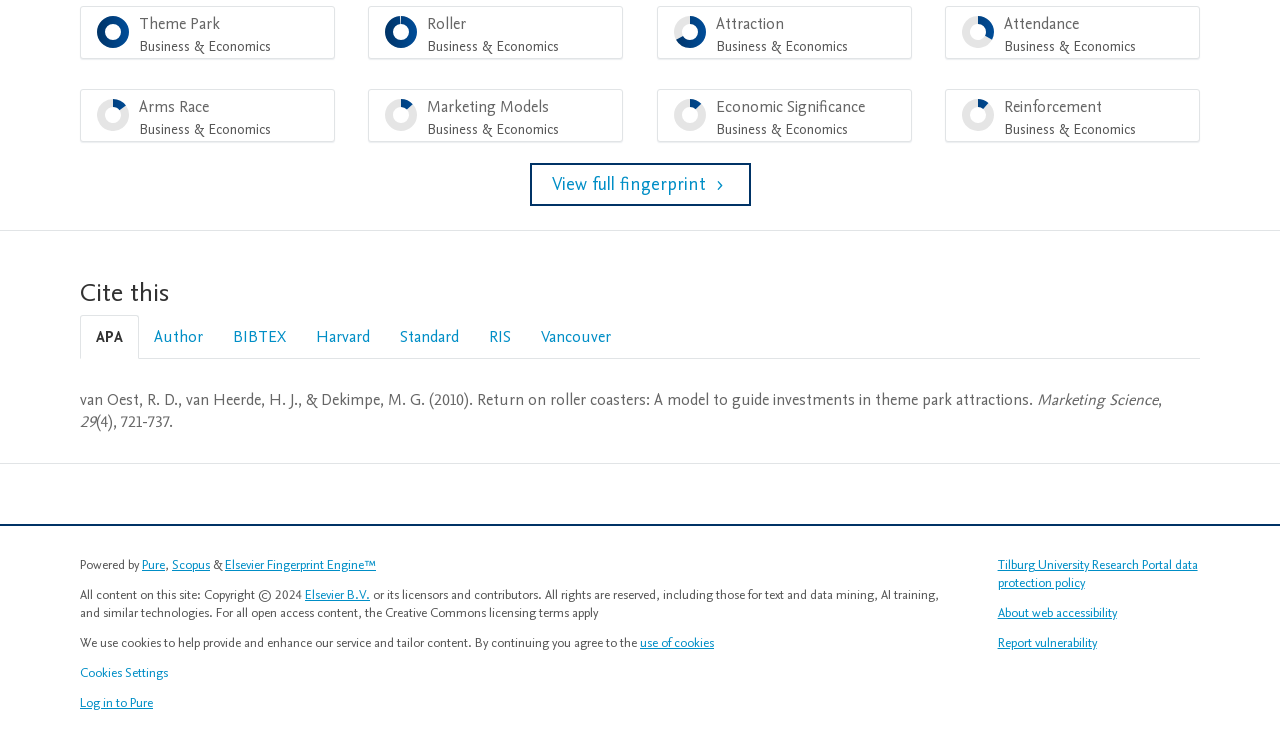What is the title of the research paper?
Using the information presented in the image, please offer a detailed response to the question.

In the 'Cite this' region, I can see the citation details for a research paper. The title of the paper is 'Return on roller coasters: A model to guide investments in theme park attractions'.